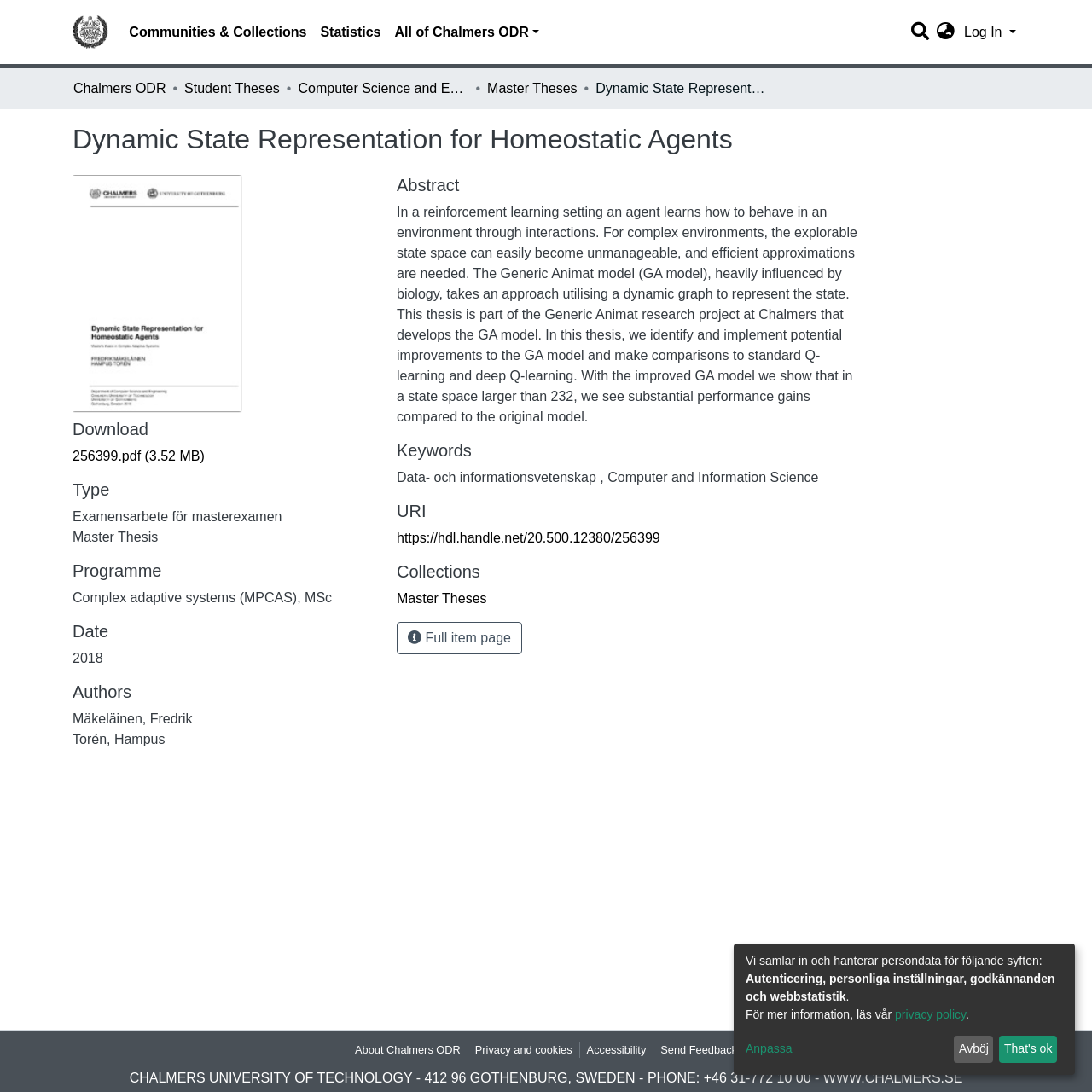Specify the bounding box coordinates of the element's region that should be clicked to achieve the following instruction: "Switch language". The bounding box coordinates consist of four float numbers between 0 and 1, in the format [left, top, right, bottom].

[0.853, 0.02, 0.88, 0.039]